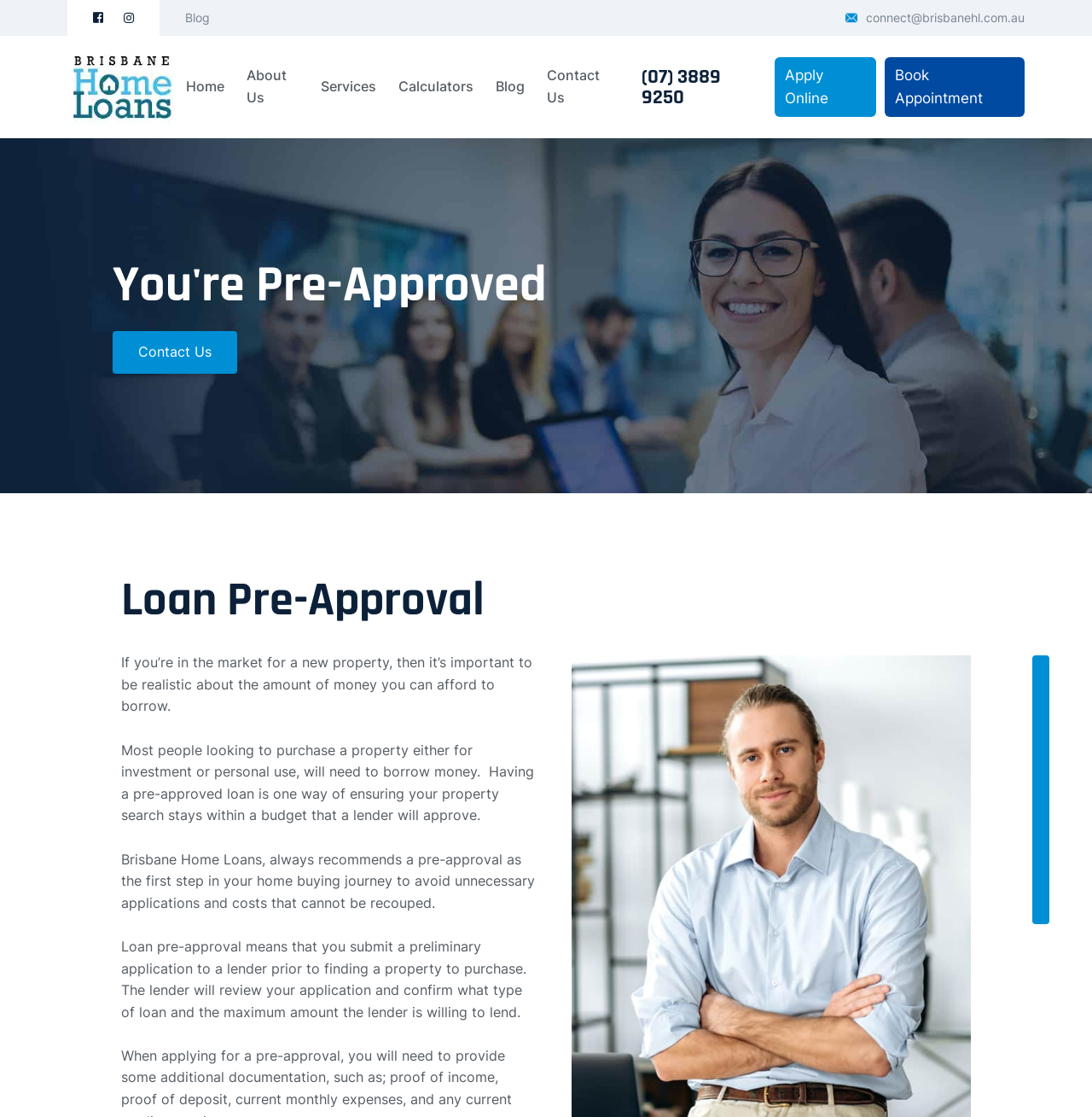Give a one-word or short phrase answer to this question: 
How do I start my home buying journey?

Get a pre-approval